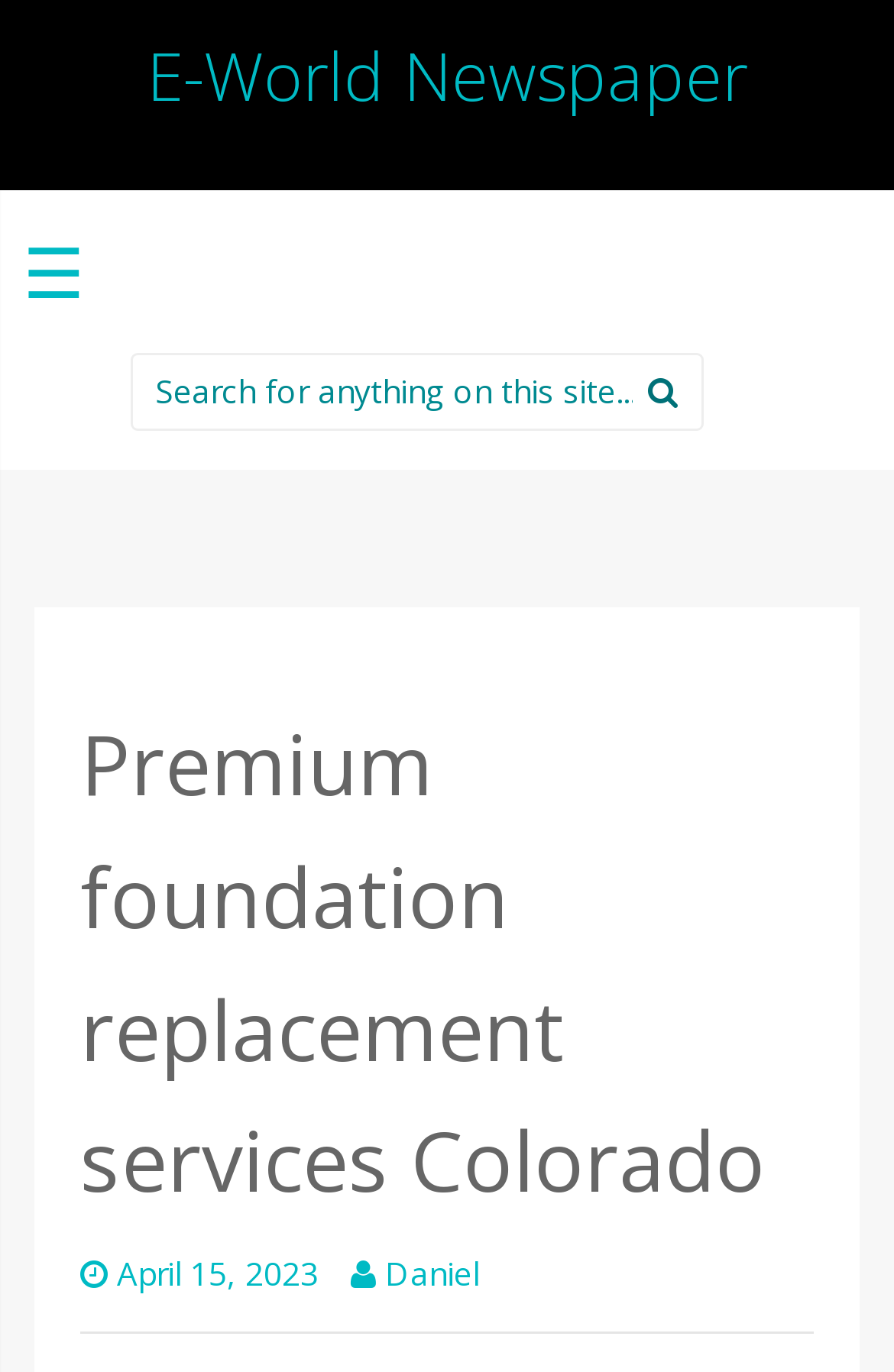Is the search bar required?
Provide a detailed answer to the question, using the image to inform your response.

The search bar is not required because the 'required' attribute of the textbox is set to 'False', indicating that users are not forced to enter a search query.